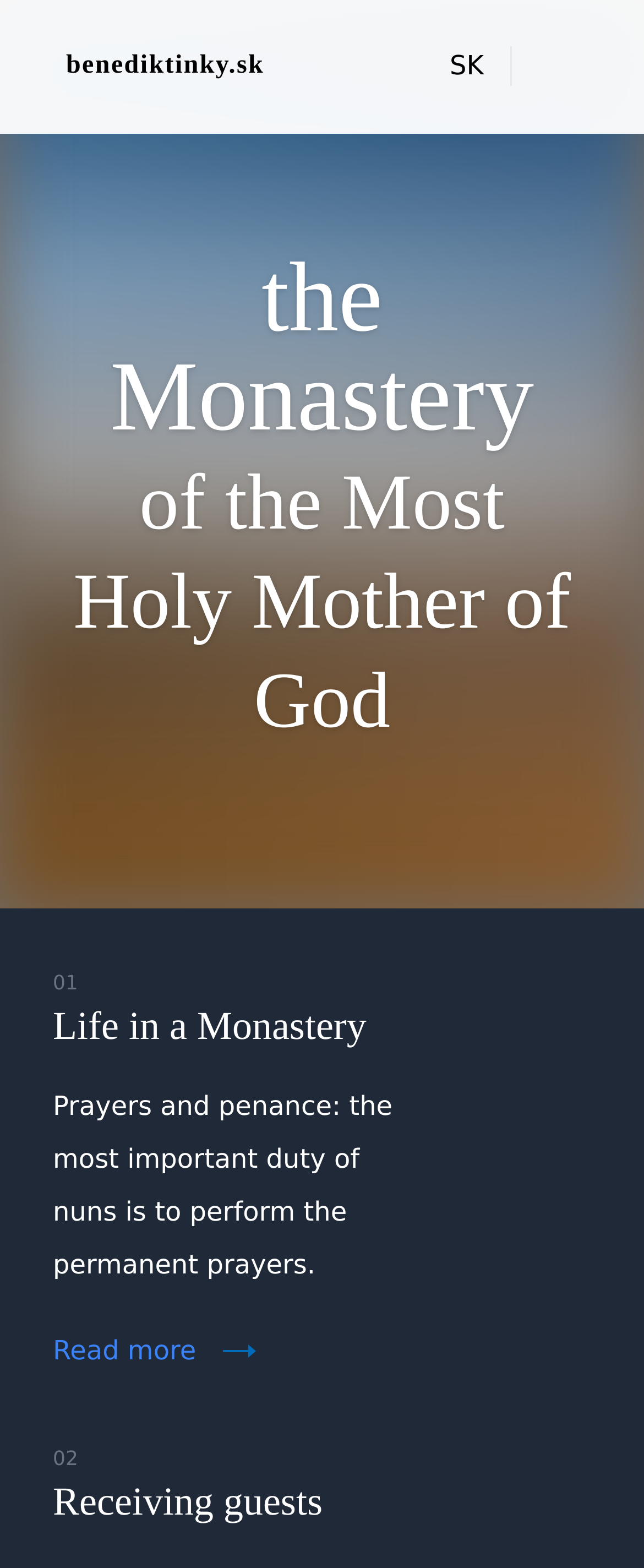What is the name of the monastery?
Use the image to answer the question with a single word or phrase.

The Monastery of the Most Holy Mother of God